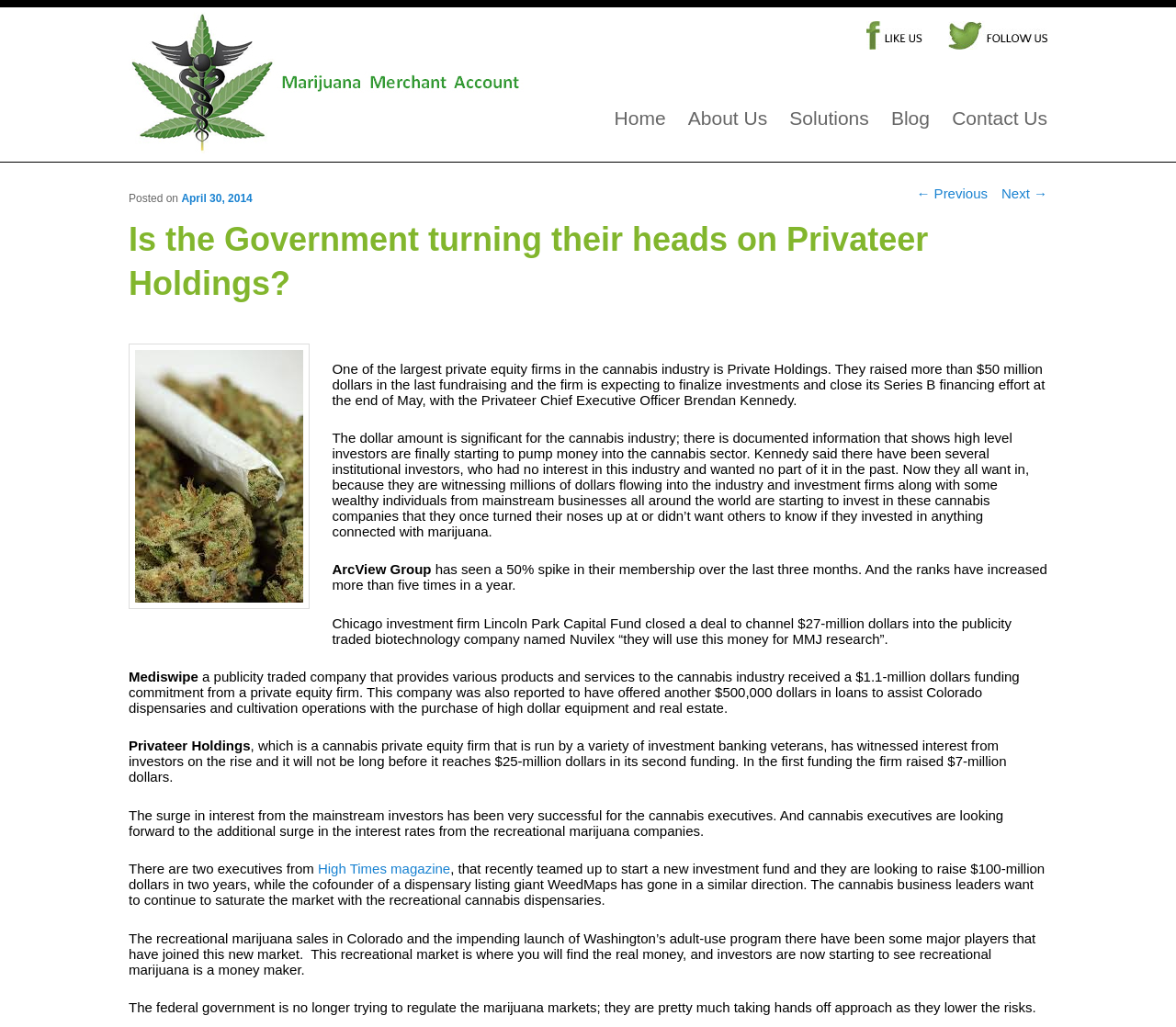Give a full account of the webpage's elements and their arrangement.

This webpage appears to be a blog post or news article discussing the cannabis industry, specifically Privateer Holdings, a private equity firm in the industry. At the top of the page, there is an image with the text "High Risk Guys" and social media links to Facebook and Twitter. Below these, there is a navigation menu with links to "Home", "About Us", "Solutions", "Blog", and "Contact Us".

The main content of the page is a lengthy article with several paragraphs of text. The article begins with a heading "Is the Government turning their heads on Privateer Holdings?" and discusses how Privateer Holdings has raised over $50 million in funding and is expecting to finalize investments and close its Series B financing effort. The article also mentions other companies in the cannabis industry, such as ArcView Group, Lincoln Park Capital Fund, Nuvilex, Mediswipe, and High Times magazine.

Throughout the article, there are several images, including one of a joint, which is likely a cannabis-related image. The text is divided into several sections, with headings and subheadings, and includes quotes from industry executives. The article discusses the growing interest in the cannabis industry from mainstream investors and the increasing amounts of money being invested in the sector.

At the bottom of the page, there are links to previous and next posts, as well as a header "Post navigation". Overall, the webpage appears to be a informative article about the cannabis industry, with a focus on Privateer Holdings and the growing investment in the sector.